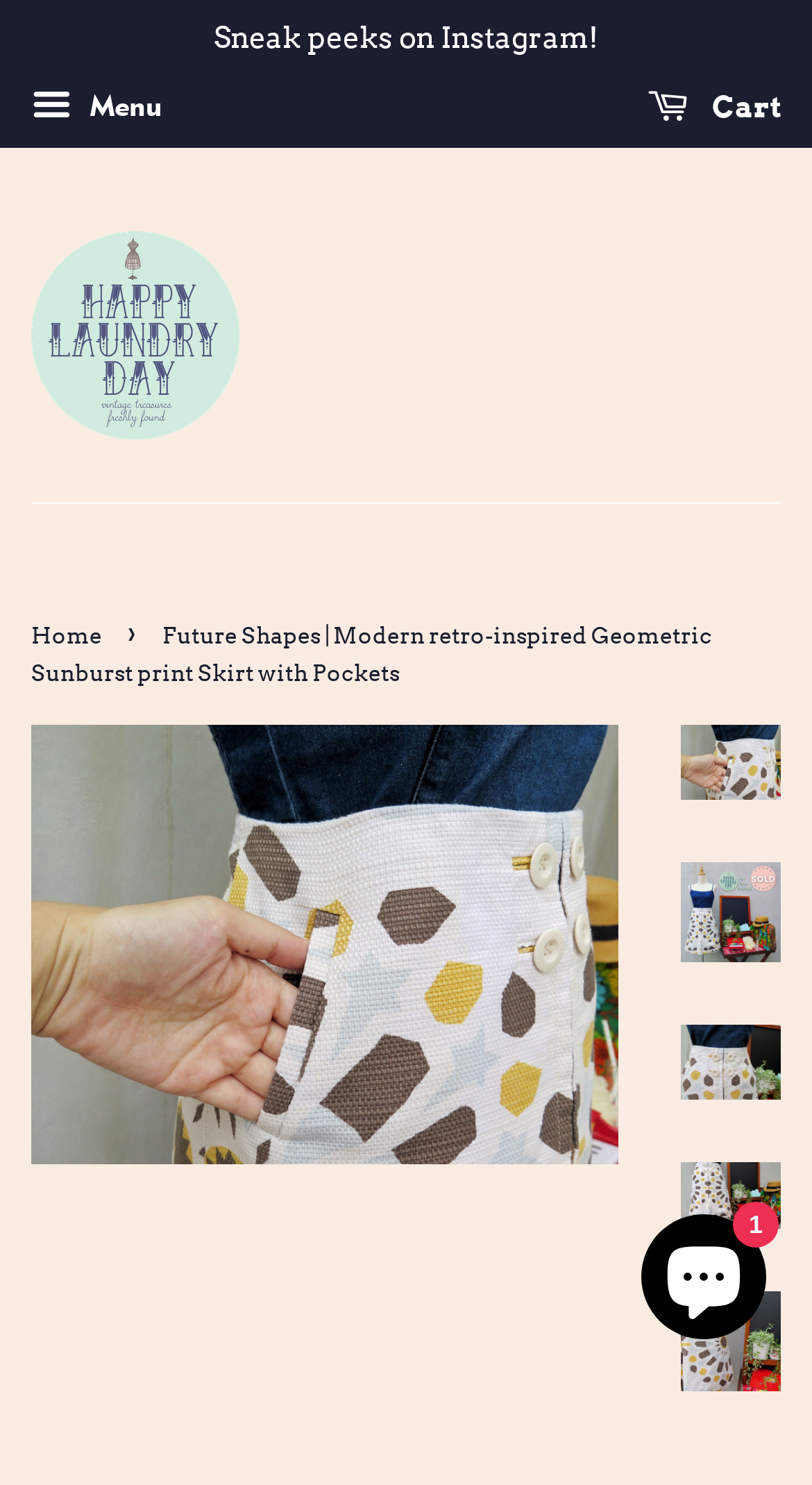Identify the bounding box coordinates of the clickable section necessary to follow the following instruction: "Chat with Shopify online store". The coordinates should be presented as four float numbers from 0 to 1, i.e., [left, top, right, bottom].

[0.79, 0.818, 0.944, 0.902]